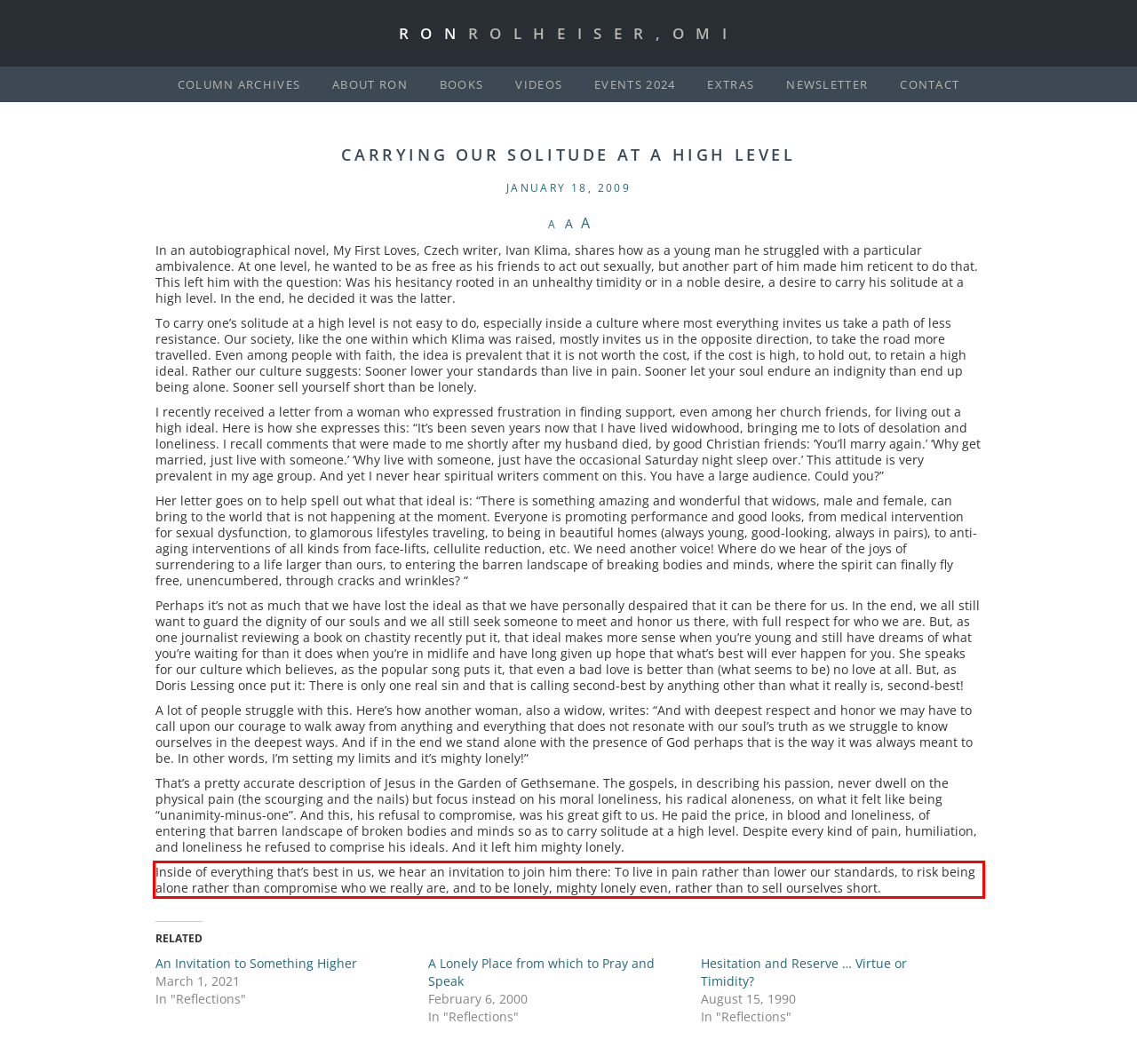Please perform OCR on the text within the red rectangle in the webpage screenshot and return the text content.

Inside of everything that’s best in us, we hear an invitation to join him there: To live in pain rather than lower our standards, to risk being alone rather than compromise who we really are, and to be lonely, mighty lonely even, rather than to sell ourselves short.